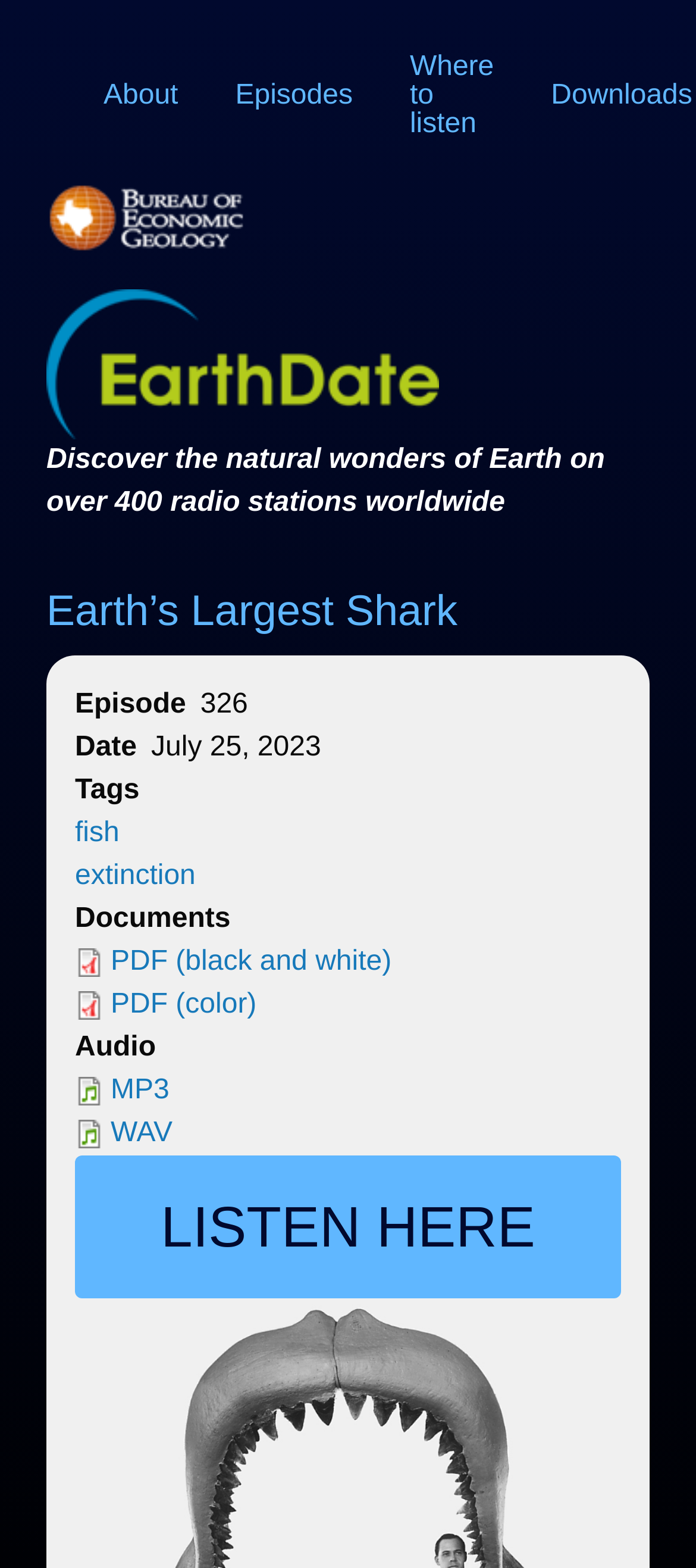Predict the bounding box coordinates for the UI element described as: "Where to listen". The coordinates should be four float numbers between 0 and 1, presented as [left, top, right, bottom].

[0.548, 0.022, 0.751, 0.102]